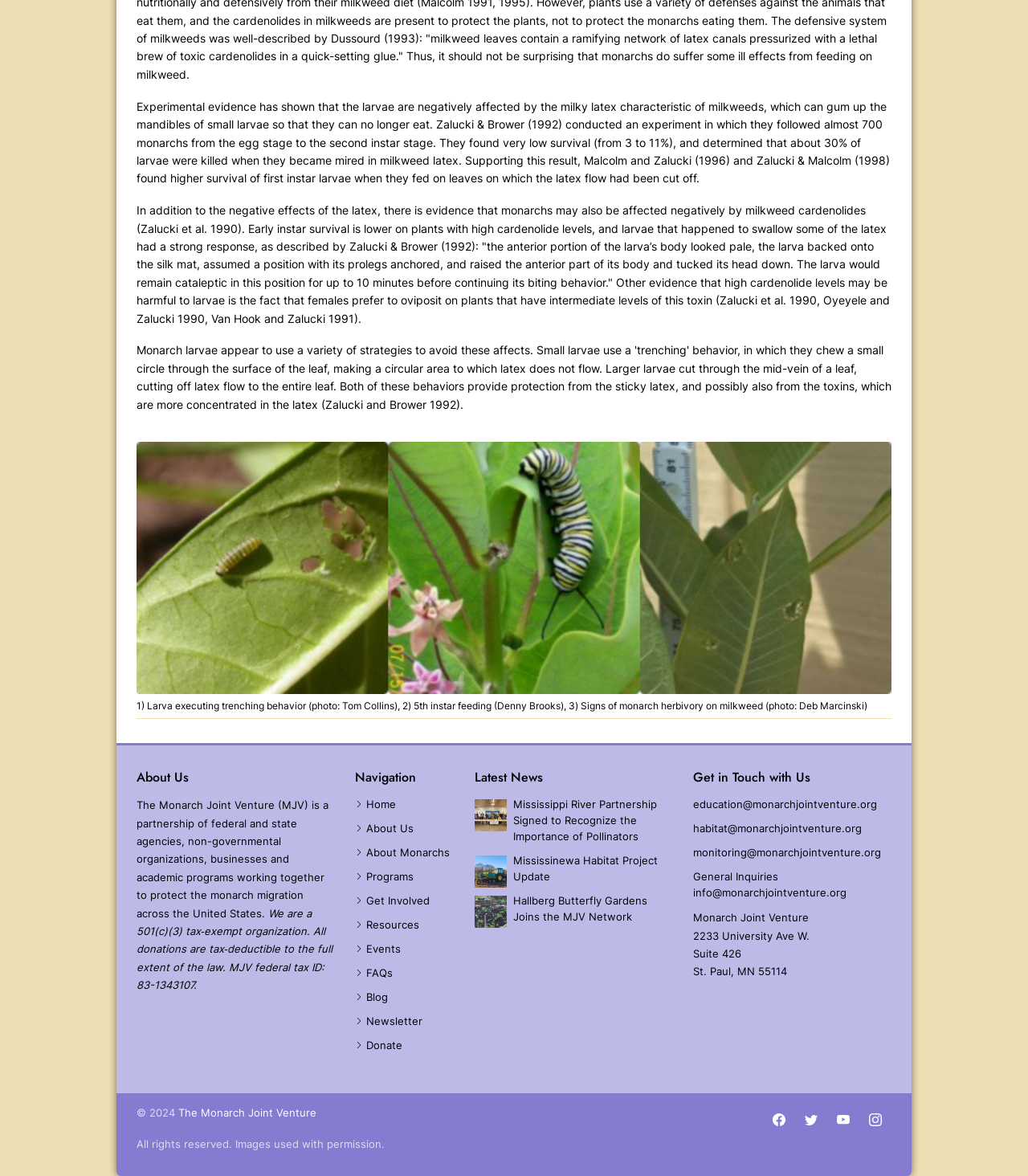What is the purpose of the Monarch Joint Venture?
Answer with a single word or phrase, using the screenshot for reference.

Protect monarch migration